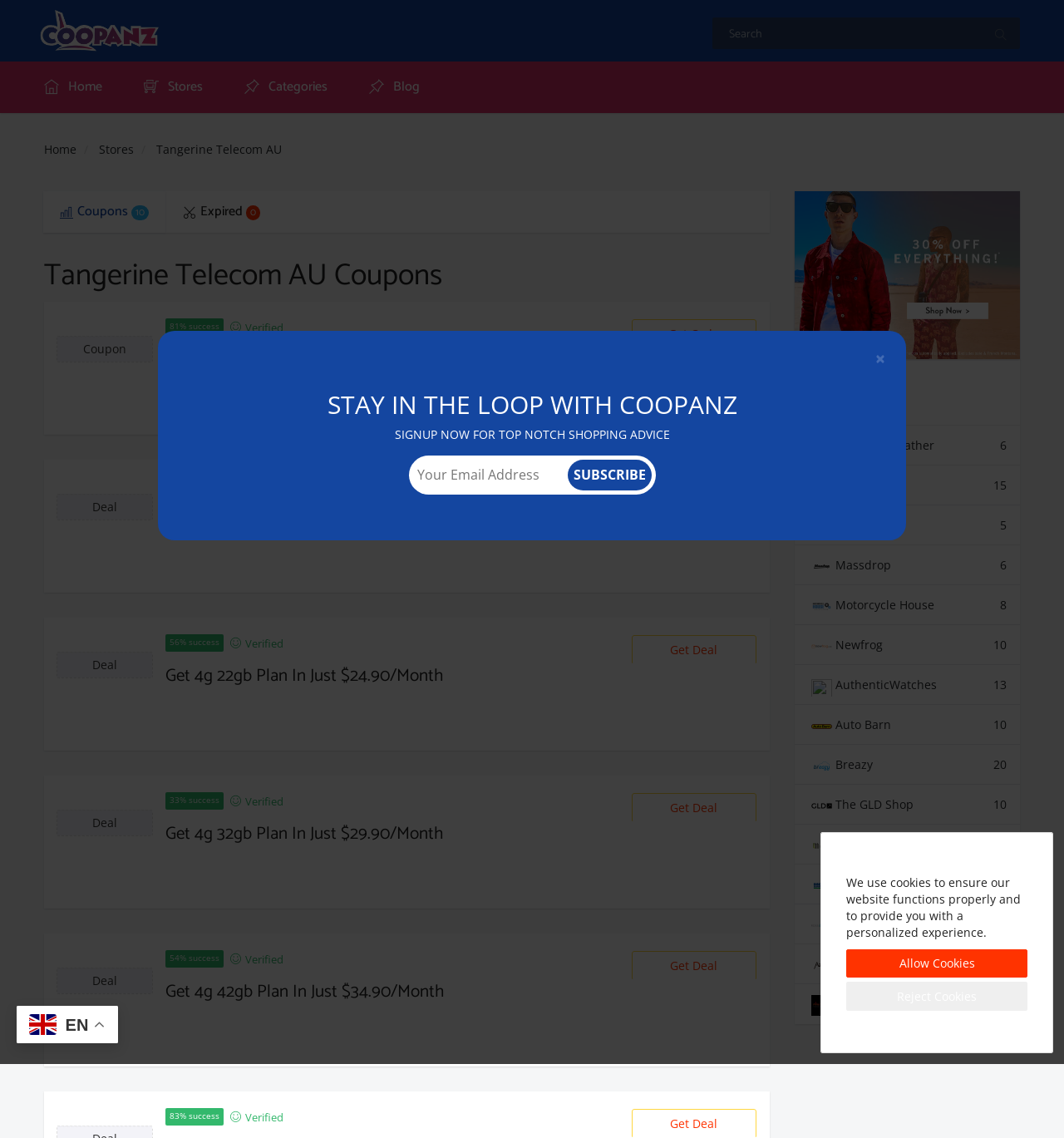Find the bounding box of the UI element described as: "review of Electric Universe". The bounding box coordinates should be given as four float values between 0 and 1, i.e., [left, top, right, bottom].

None